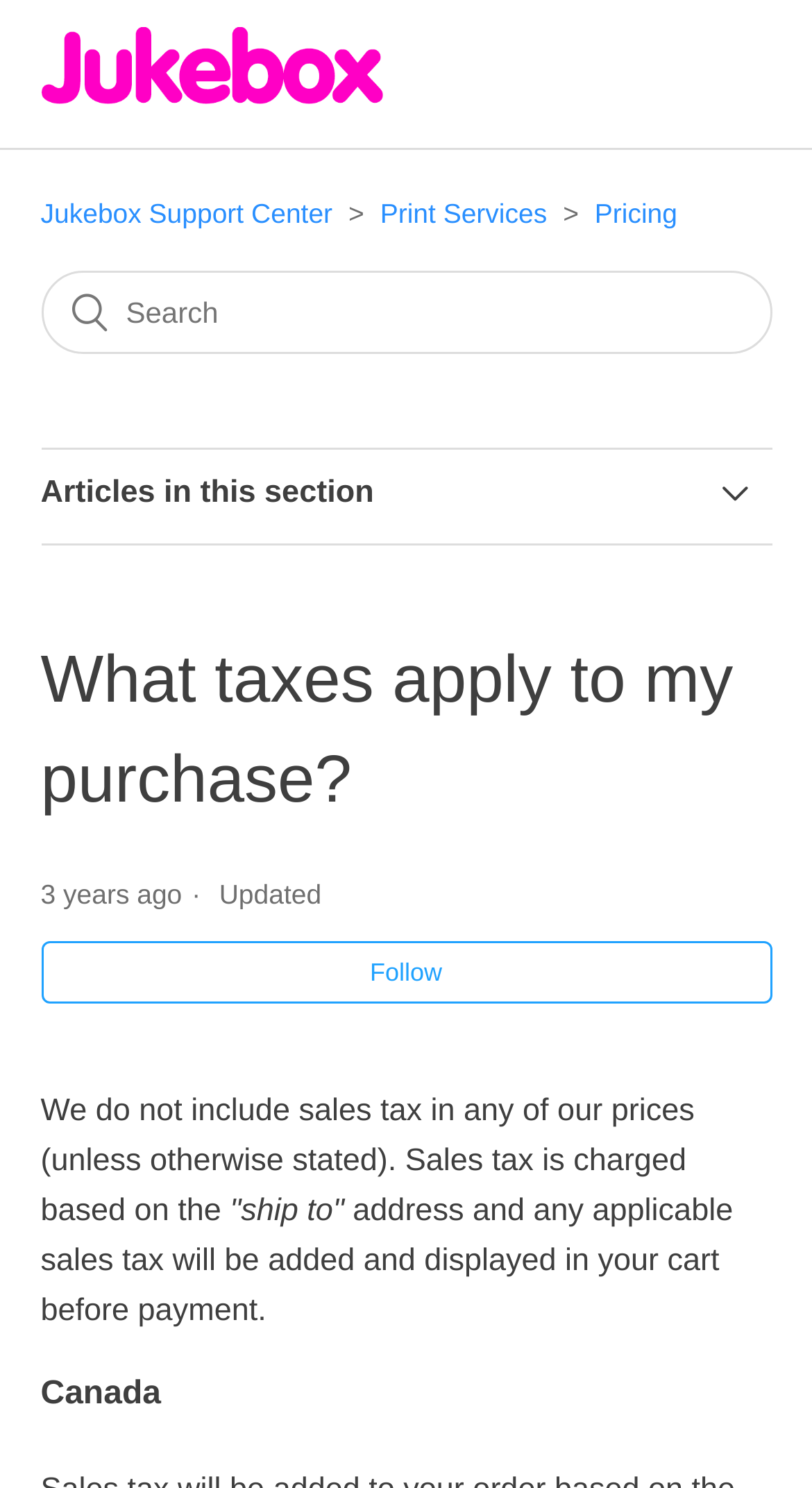Analyze the image and give a detailed response to the question:
Is there a search function on this webpage?

I found a search box element with the label 'Search' which indicates that there is a search function on this webpage.